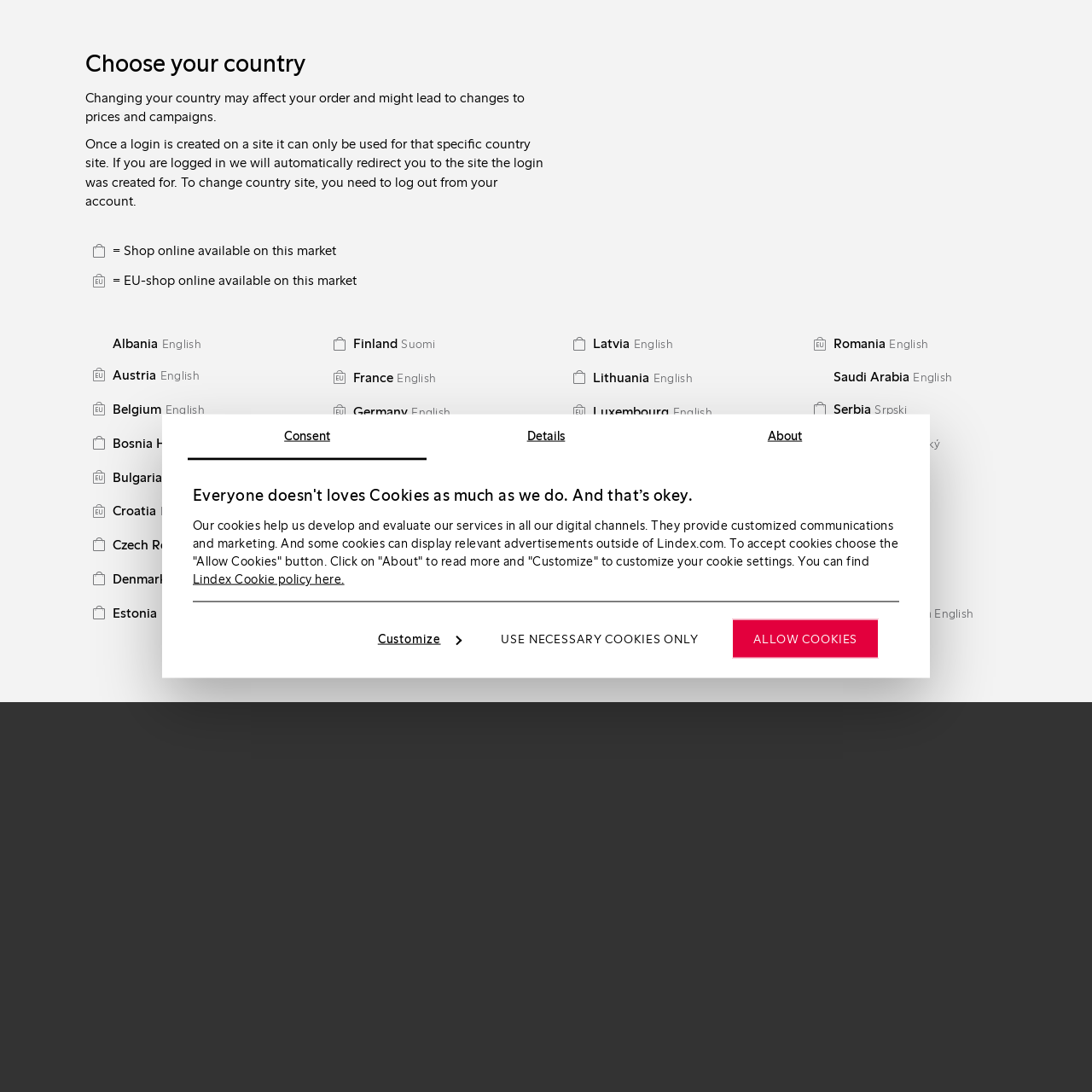Please answer the following question using a single word or phrase: 
How many links are listed under 'Womenswear'?

14